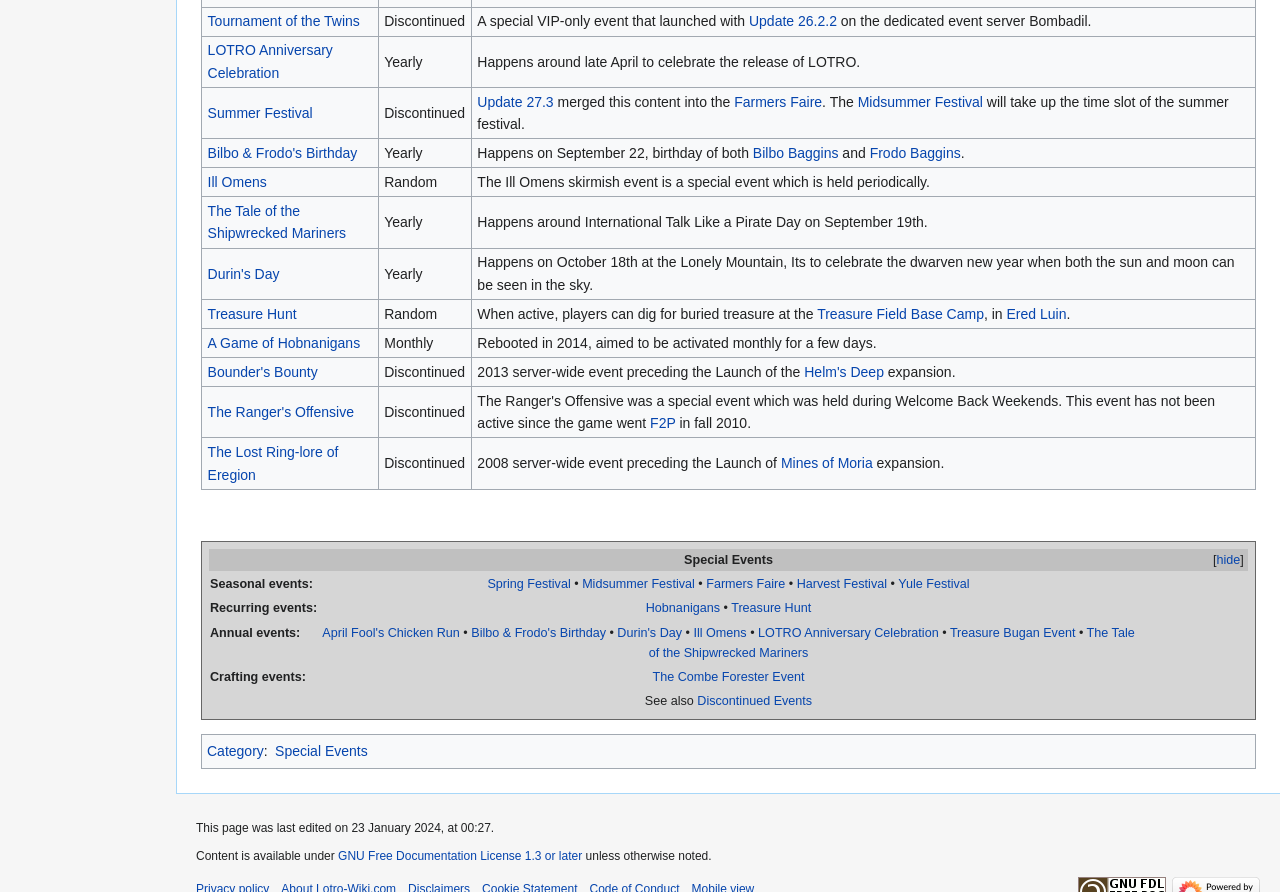What is the name of the event that launched with Update 26.2.2?
Using the image, elaborate on the answer with as much detail as possible.

I found the answer by looking at the first row of the table, where it says 'Tournament of the Twins' and mentions that it launched with Update 26.2.2.